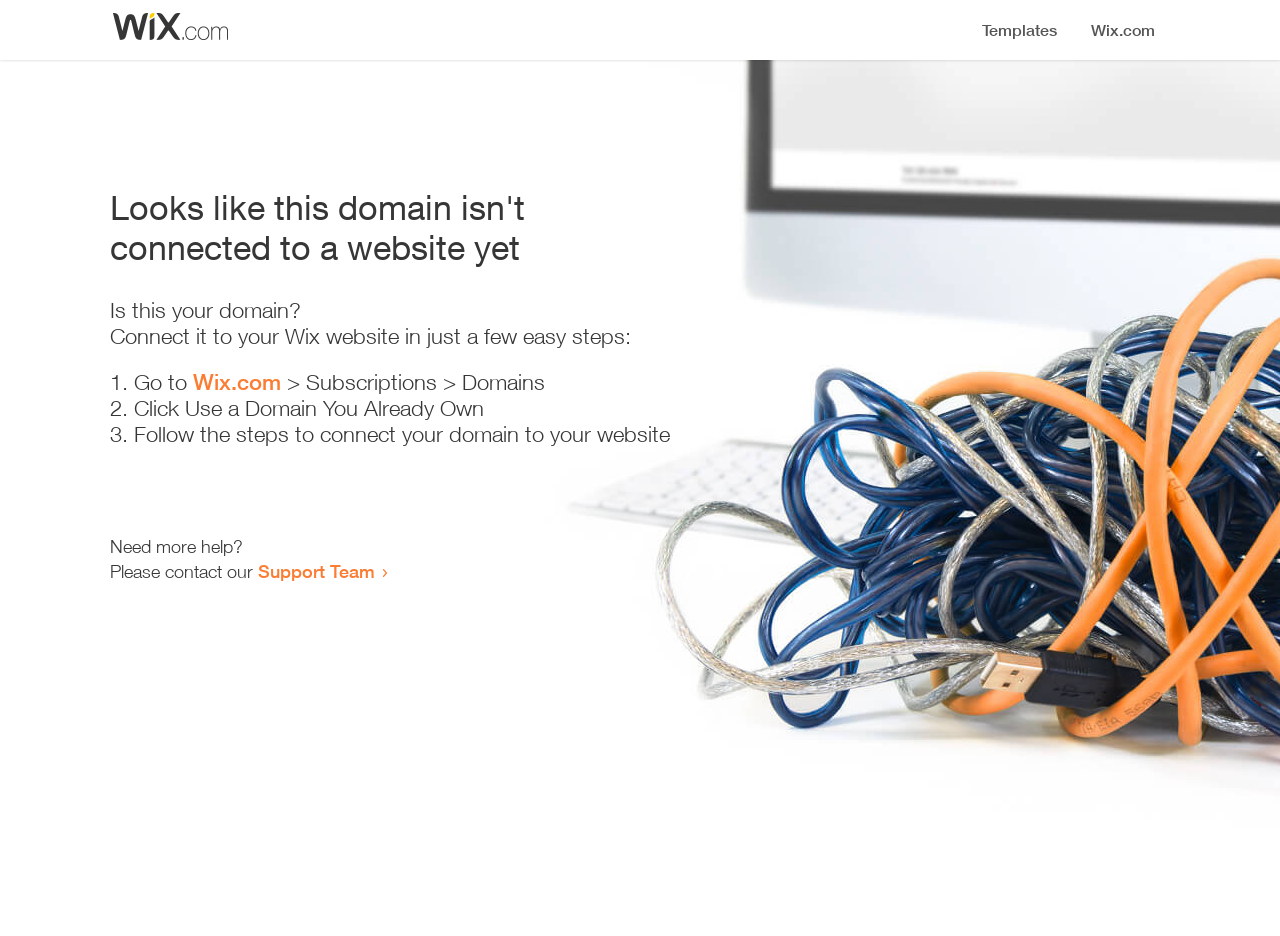What is the first step to connect the domain to a website?
From the screenshot, provide a brief answer in one word or phrase.

Go to Wix.com